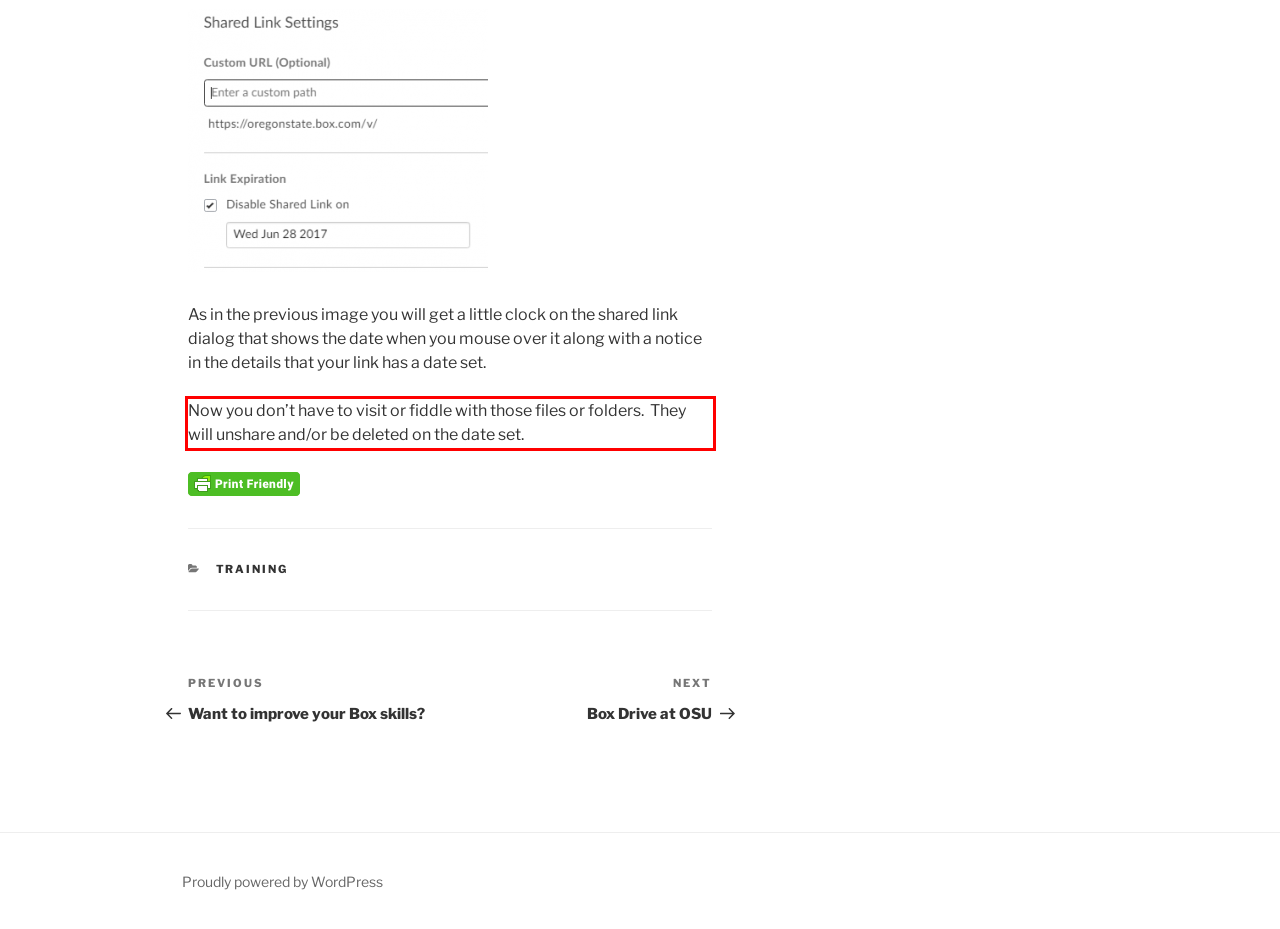Using the webpage screenshot, recognize and capture the text within the red bounding box.

Now you don’t have to visit or fiddle with those files or folders. They will unshare and/or be deleted on the date set.